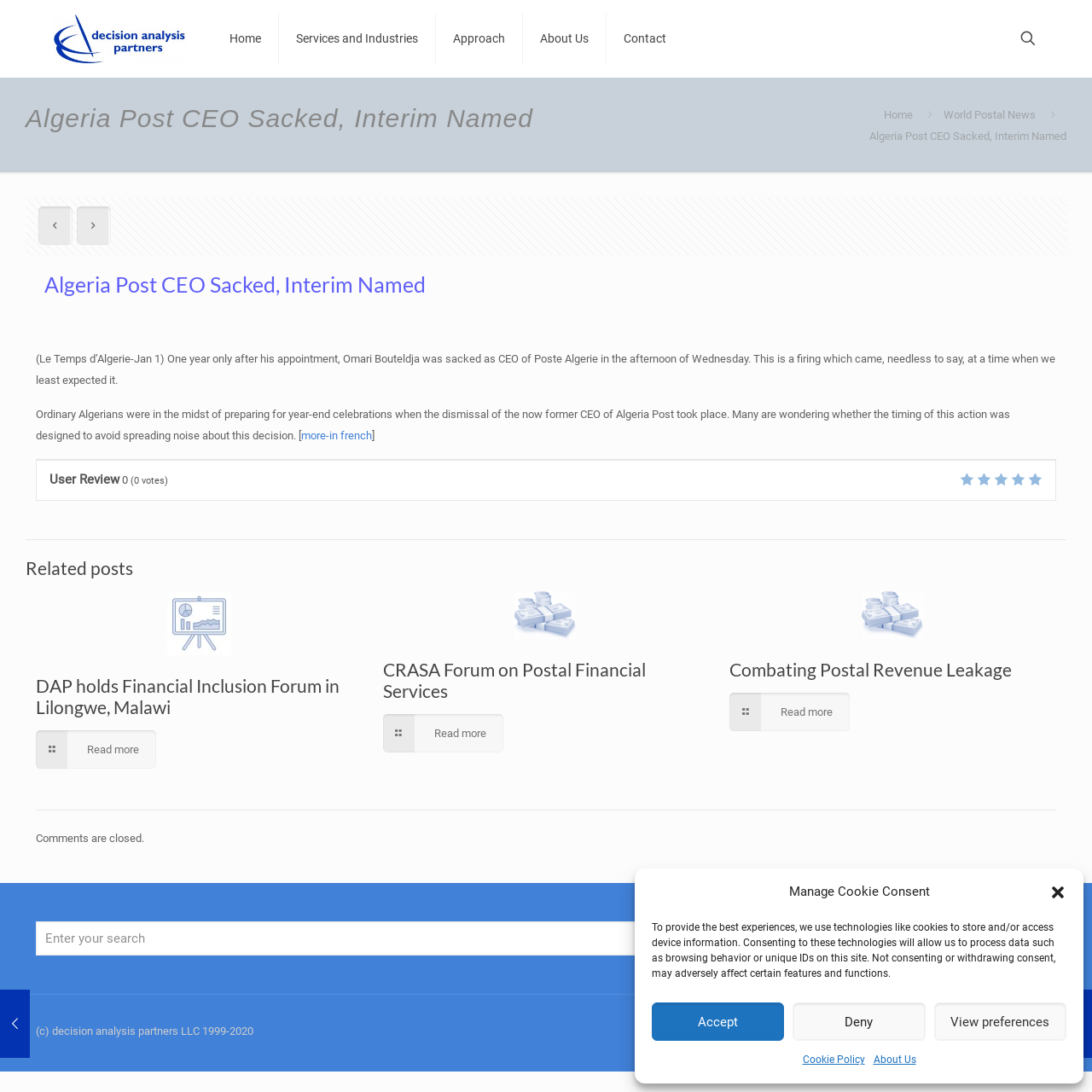Determine the bounding box coordinates for the clickable element required to fulfill the instruction: "Click on the 'Register now' button". Provide the coordinates as four float numbers between 0 and 1, i.e., [left, top, right, bottom].

None